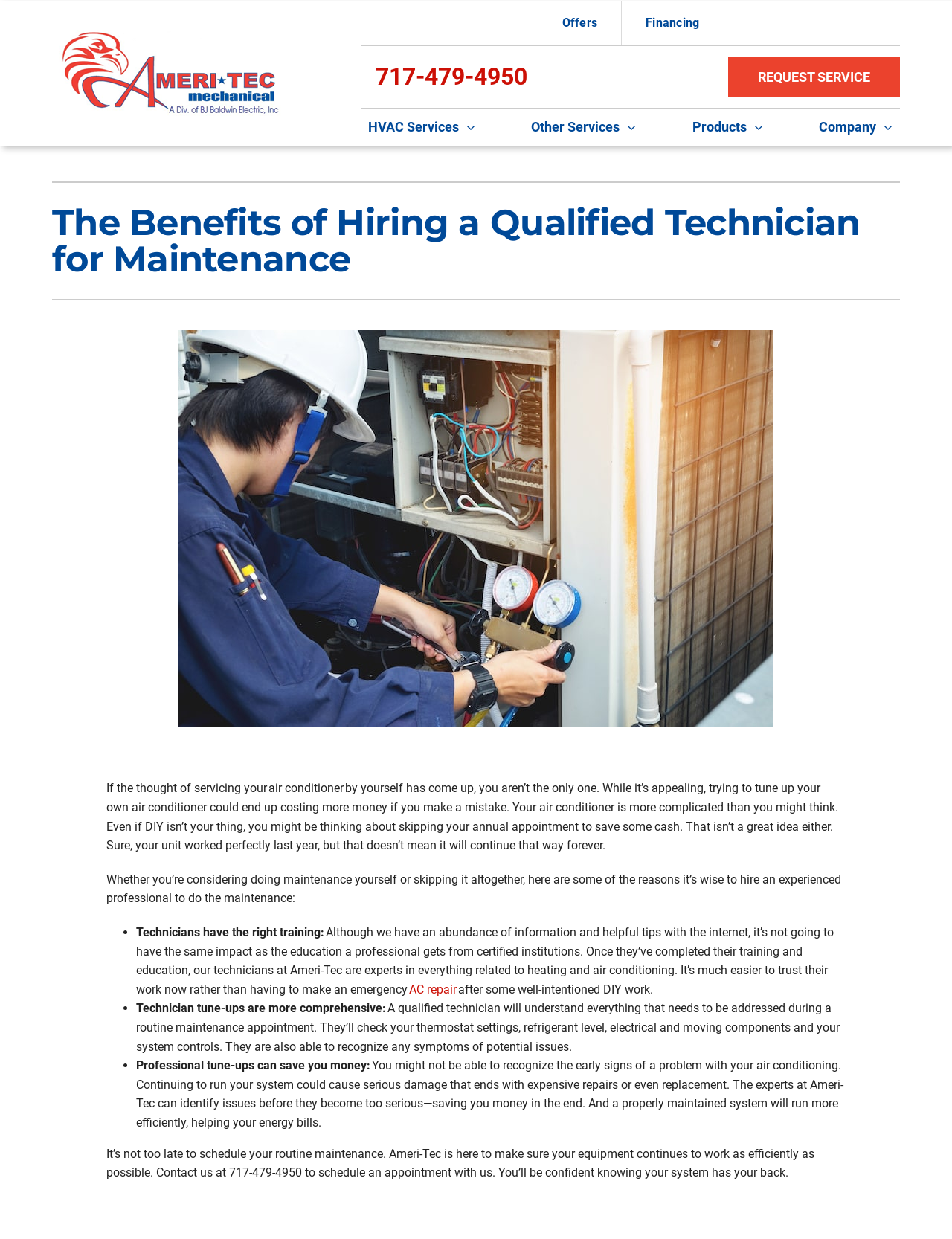How many Lennox products are listed?
Respond with a short answer, either a single word or a phrase, based on the image.

11